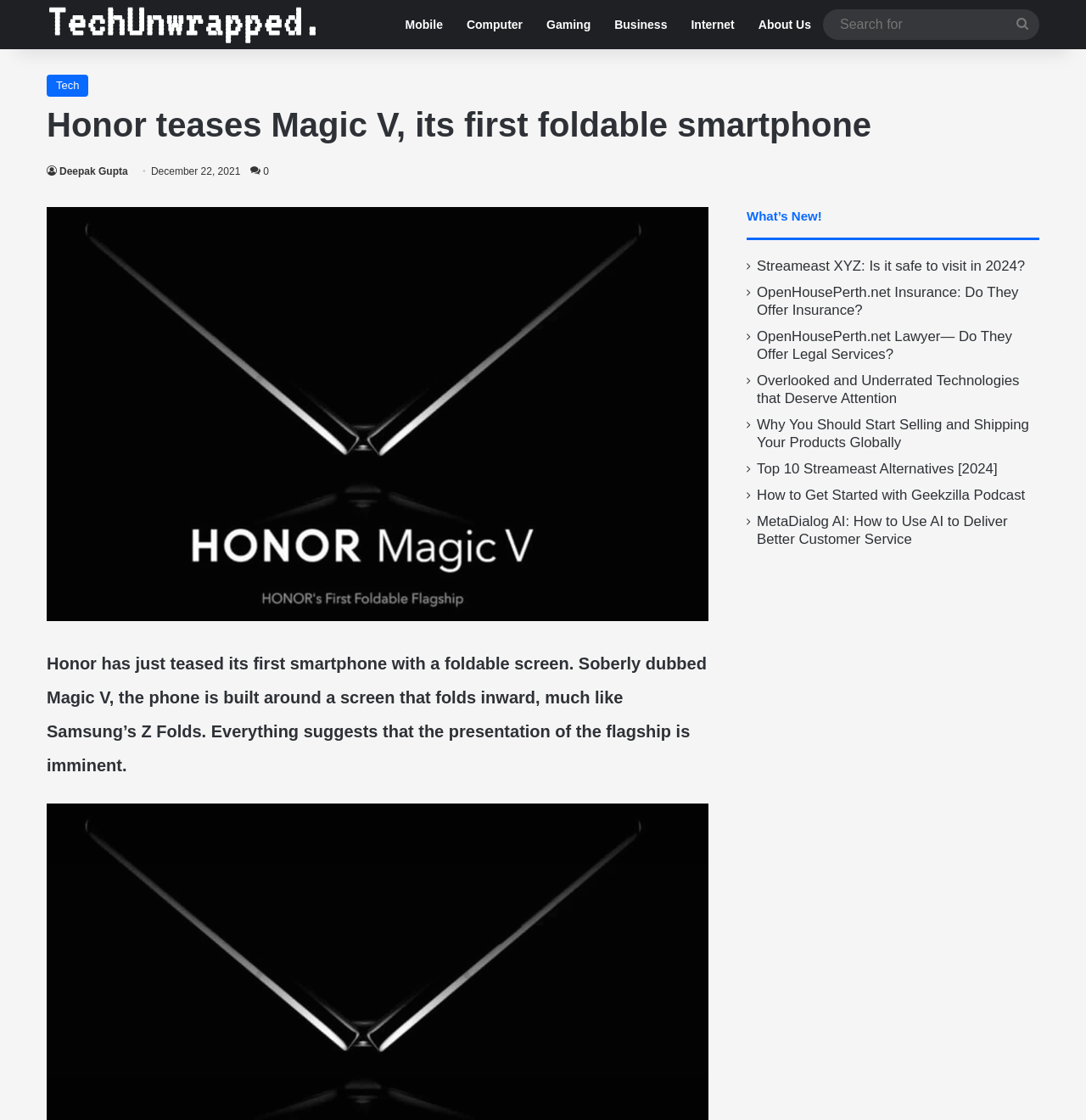Can you specify the bounding box coordinates for the region that should be clicked to fulfill this instruction: "Visit the Mobile page".

[0.362, 0.0, 0.419, 0.044]